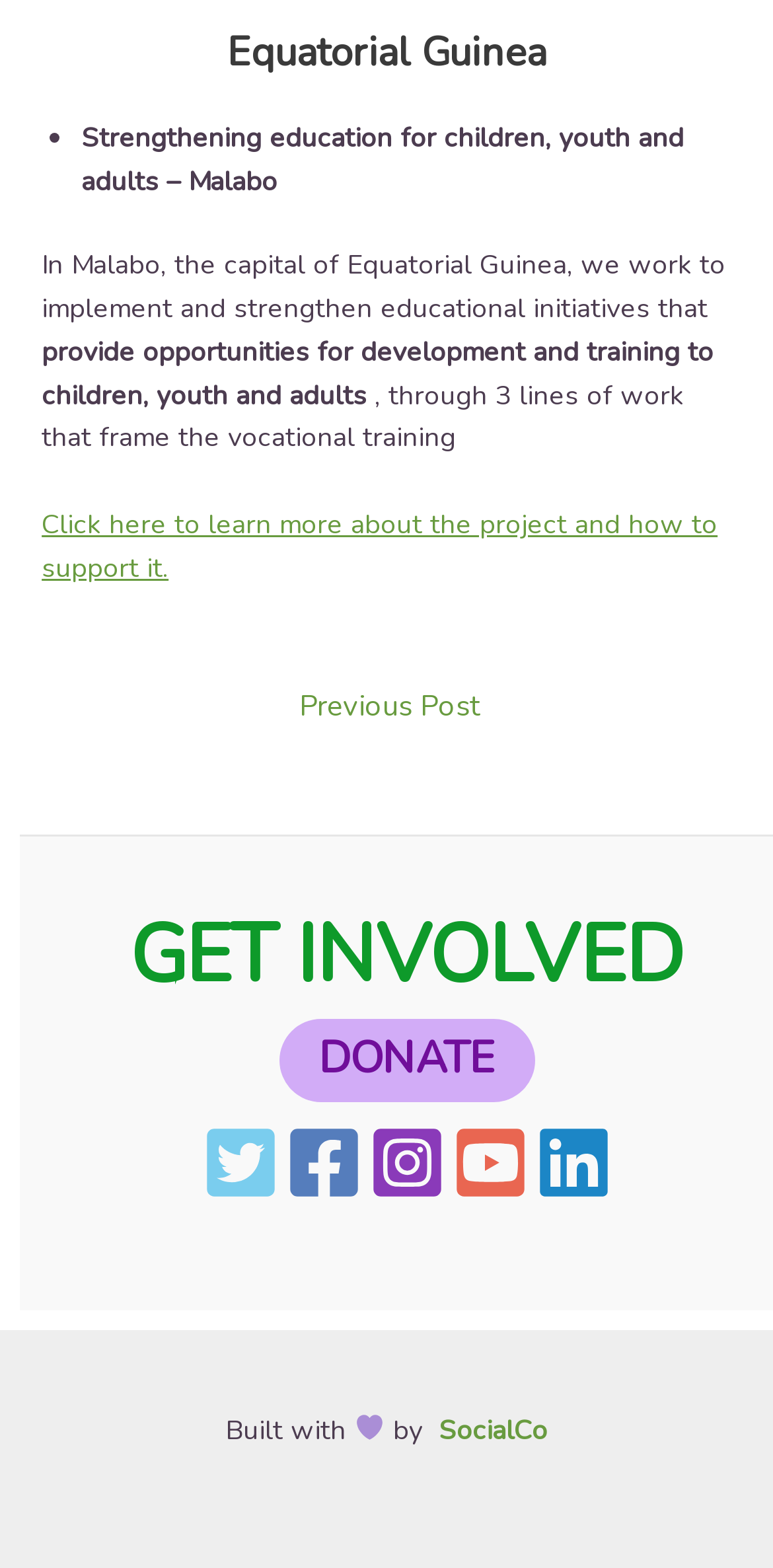Using details from the image, please answer the following question comprehensively:
What is the country where the educational project is implemented?

The answer can be found in the heading 'Equatorial Guinea' at the top of the webpage, which indicates that the project is related to this country.